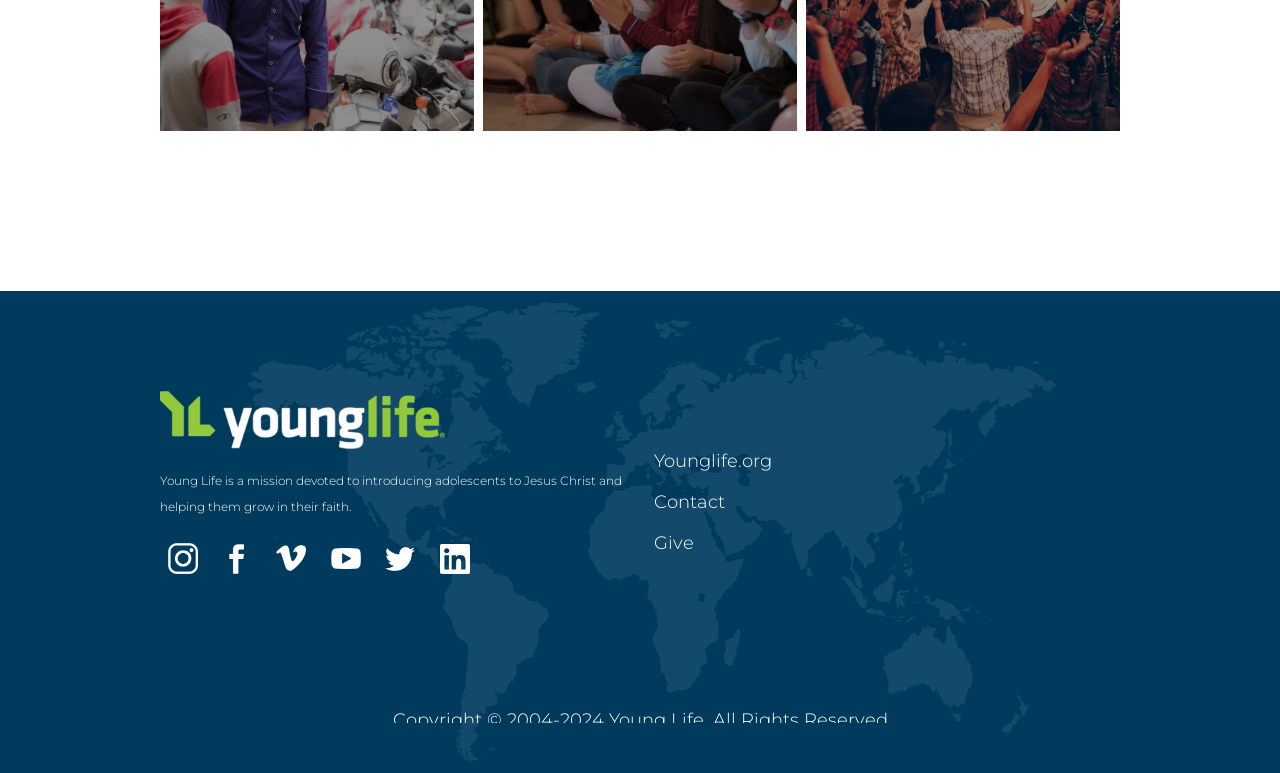Determine the bounding box coordinates for the HTML element mentioned in the following description: "parent_node: Contact aria-label="Contact"". The coordinates should be a list of four floats ranging from 0 to 1, represented as [left, top, right, bottom].

[0.511, 0.633, 0.875, 0.667]